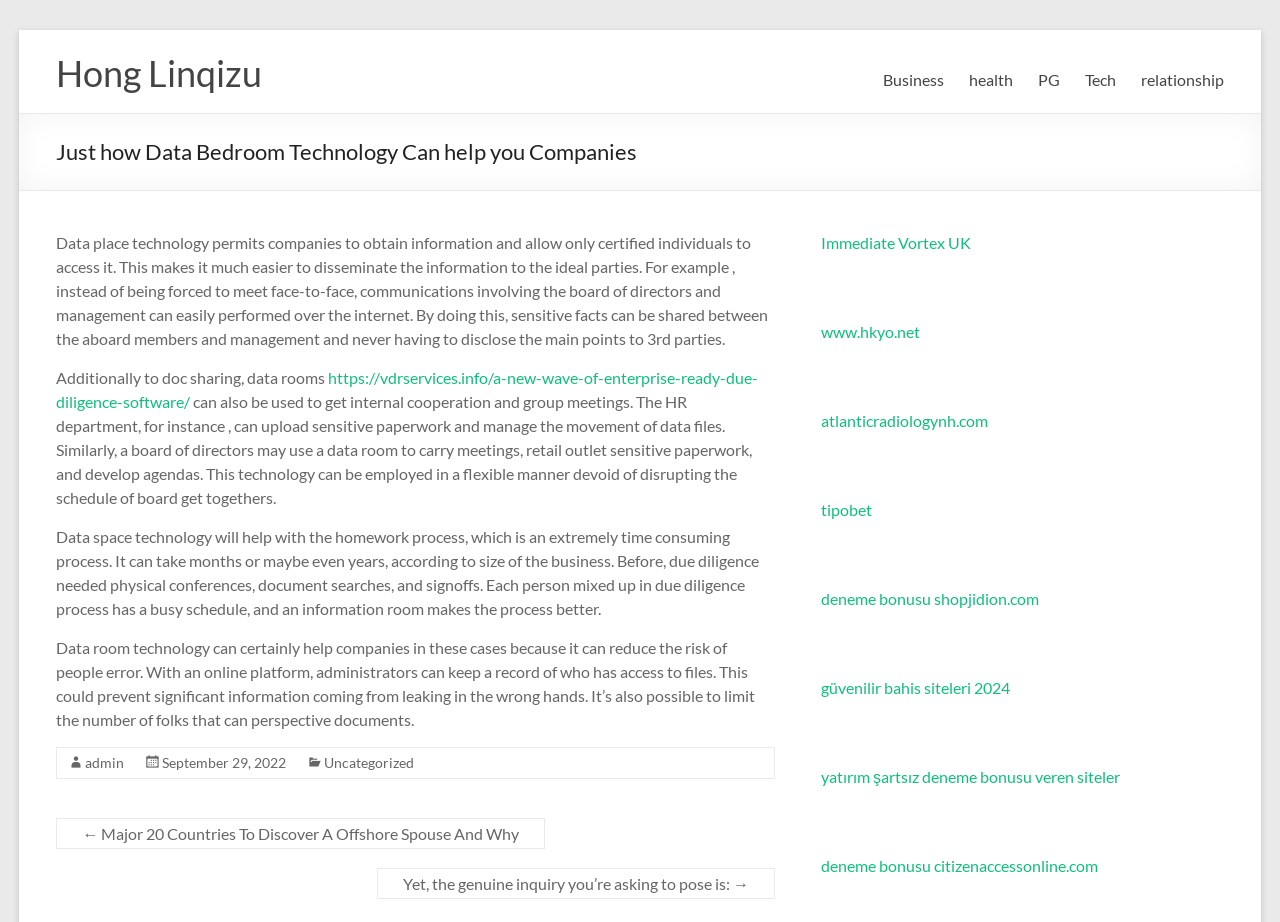Identify the bounding box coordinates of the HTML element based on this description: "Training & Courses".

None